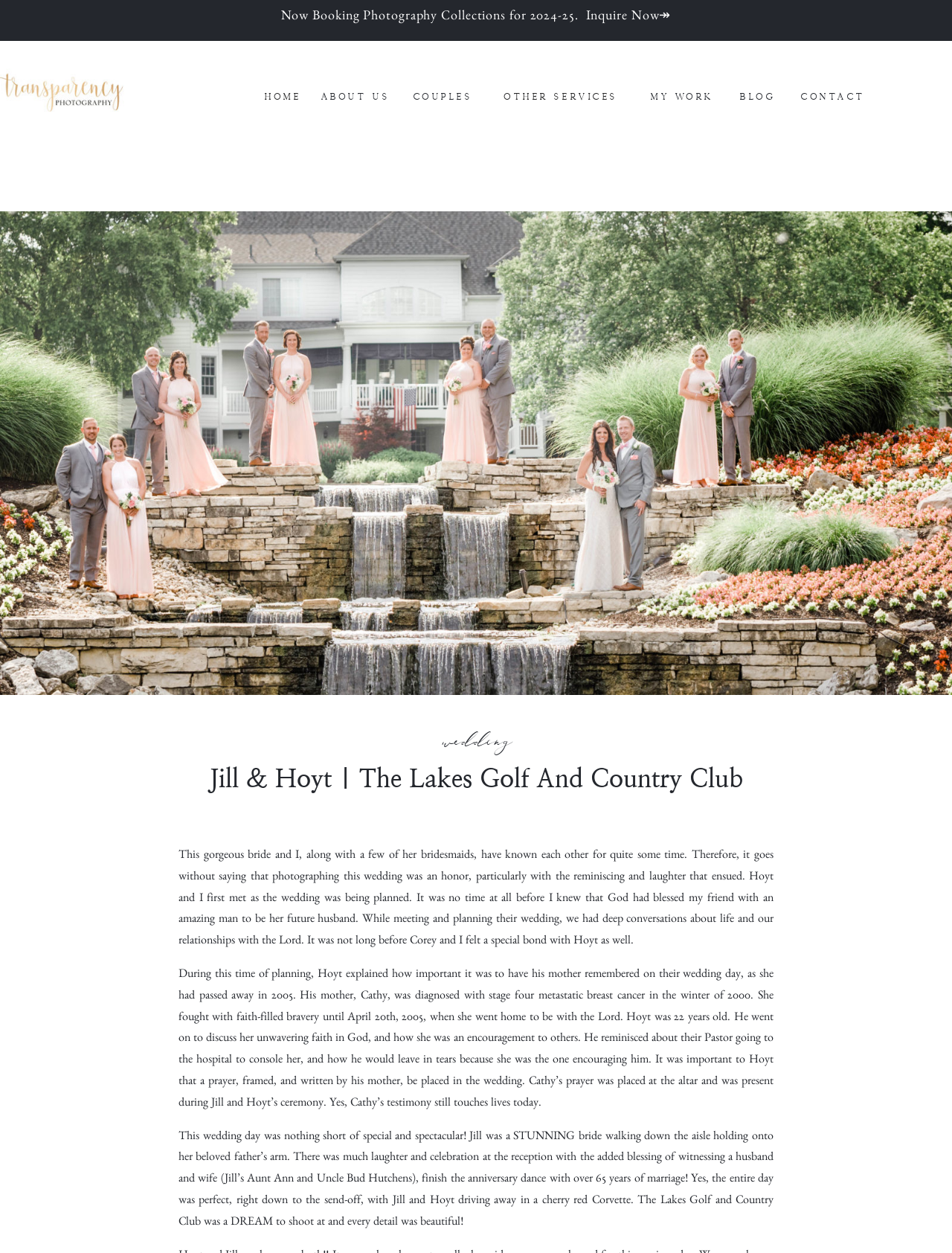Provide a one-word or brief phrase answer to the question:
How many years of marriage did Jill's Aunt Ann and Uncle Bud Hutchens celebrate?

over 65 years